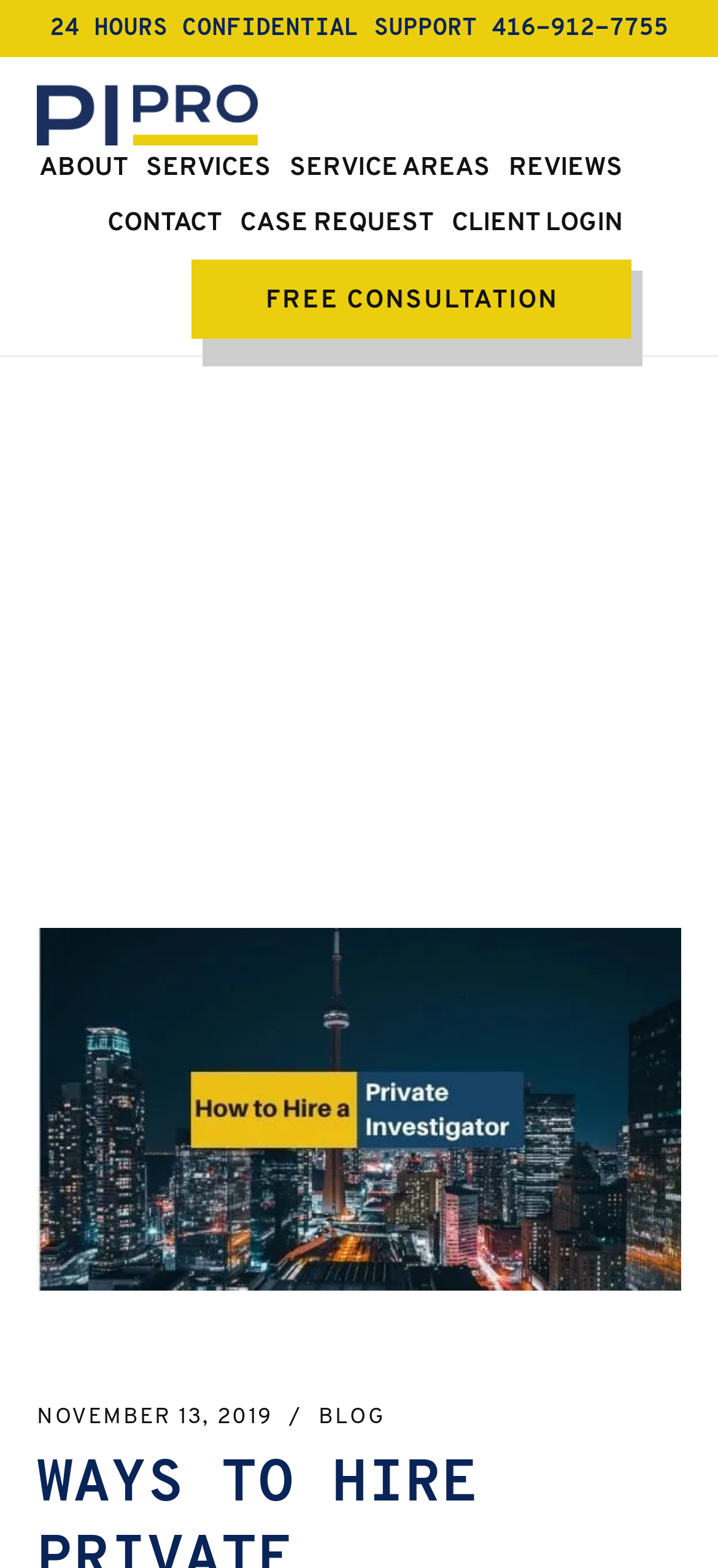Please specify the bounding box coordinates in the format (top-left x, top-left y, bottom-right x, bottom-right y), with values ranging from 0 to 1. Identify the bounding box for the UI component described as follows: Business Incorporation Services

[0.051, 0.85, 0.682, 0.871]